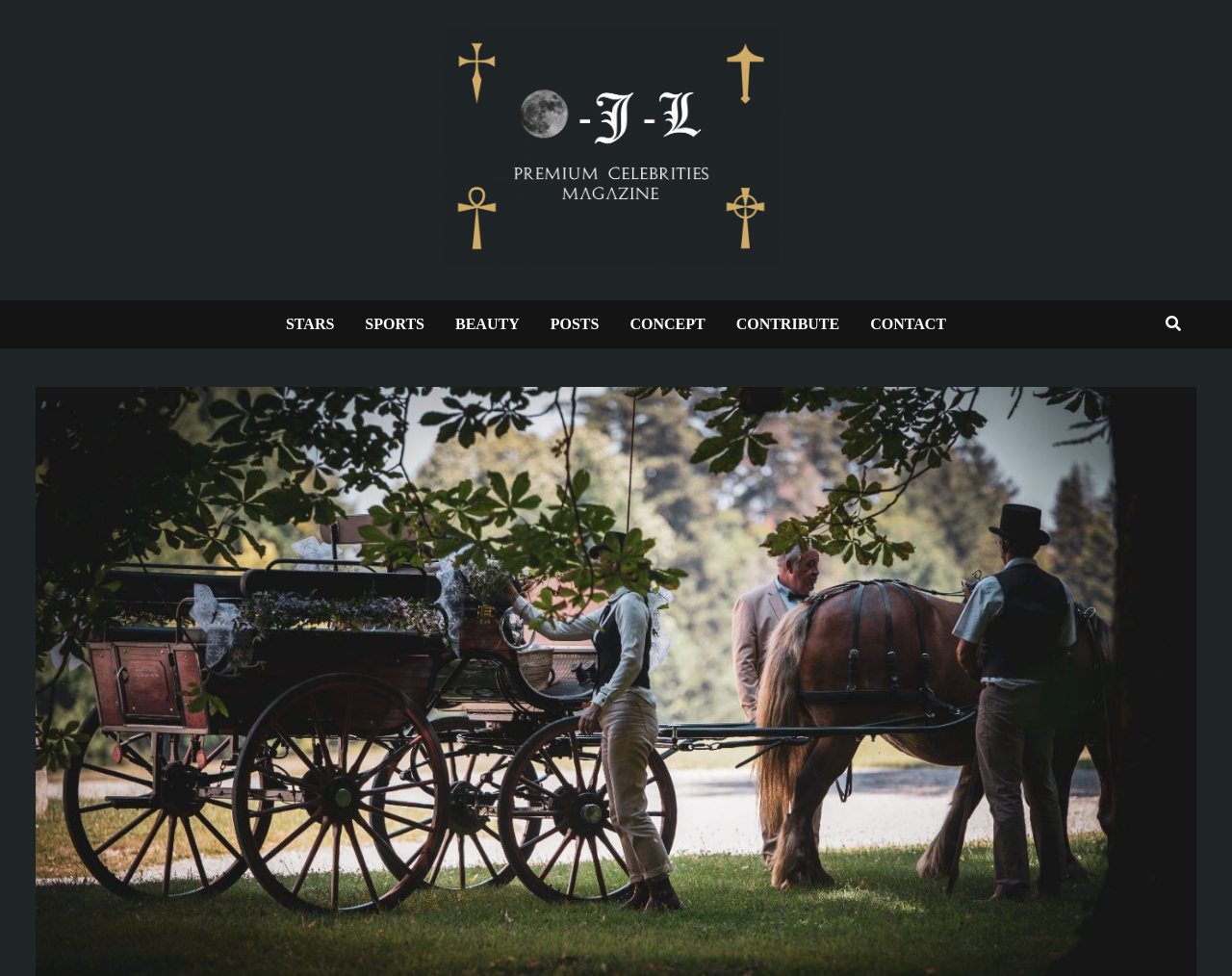Identify the bounding box for the UI element described as: "Alberta". Ensure the coordinates are four float numbers between 0 and 1, formatted as [left, top, right, bottom].

None